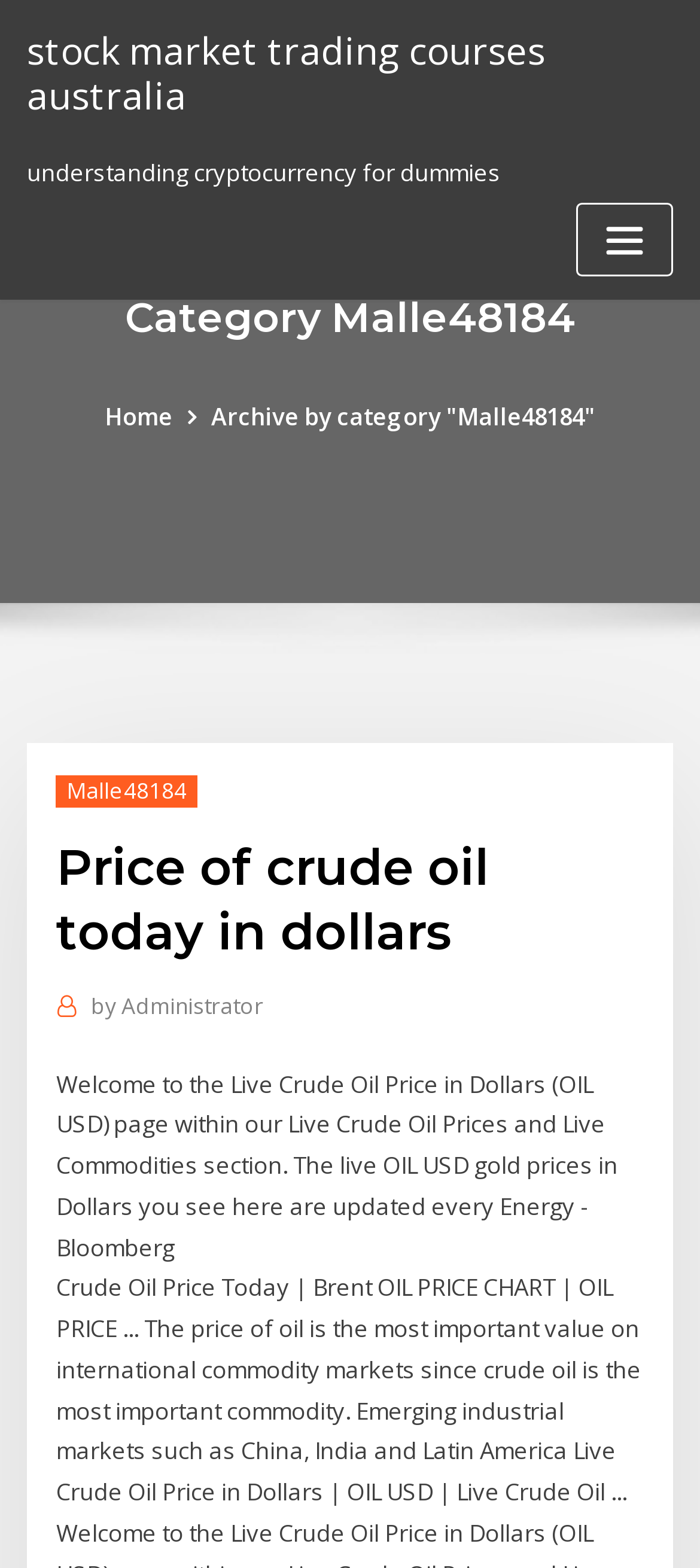What is the author of the article?
Based on the screenshot, provide your answer in one word or phrase.

Administrator